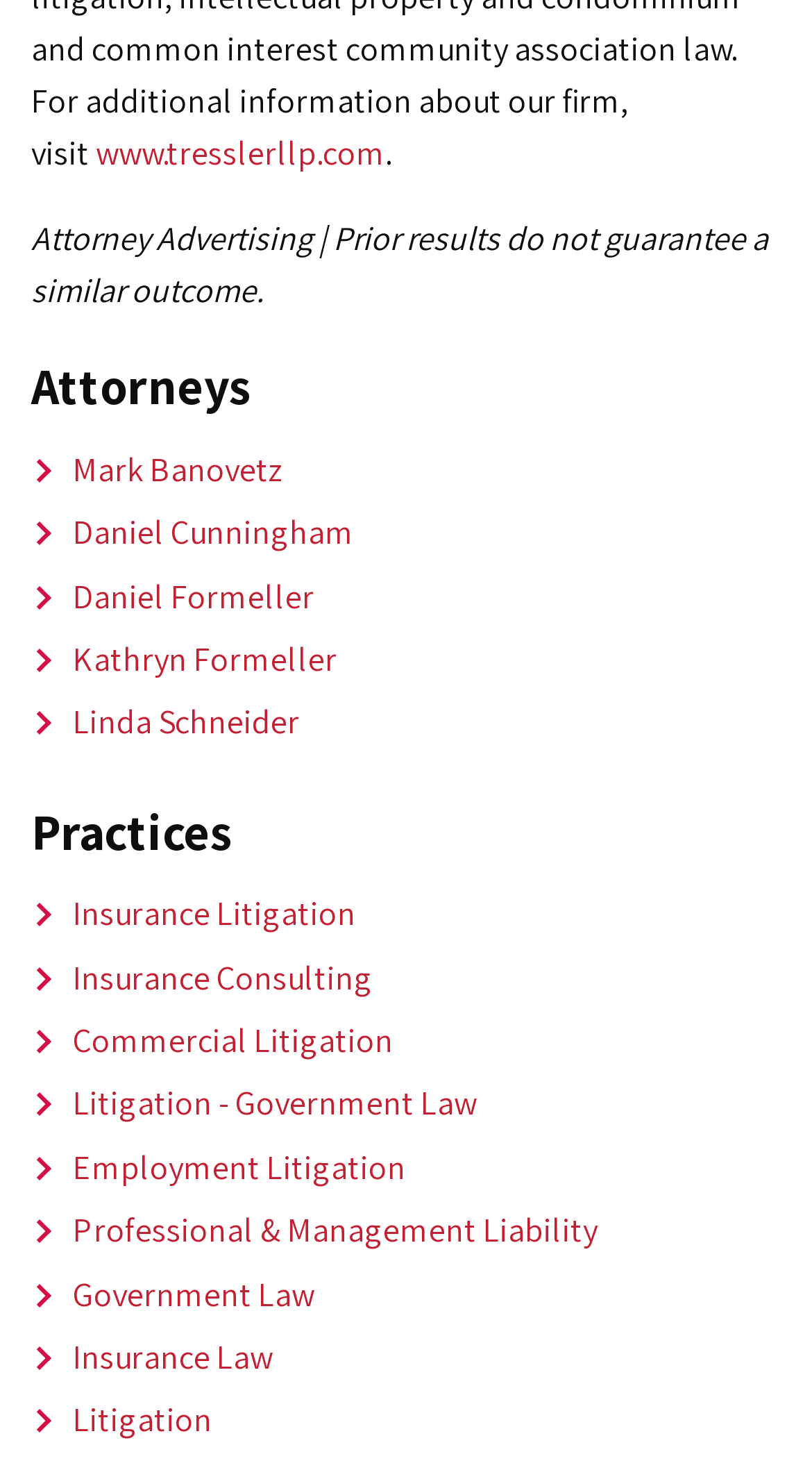Please identify the bounding box coordinates of the area I need to click to accomplish the following instruction: "Explore Attorneys".

[0.038, 0.241, 0.962, 0.289]